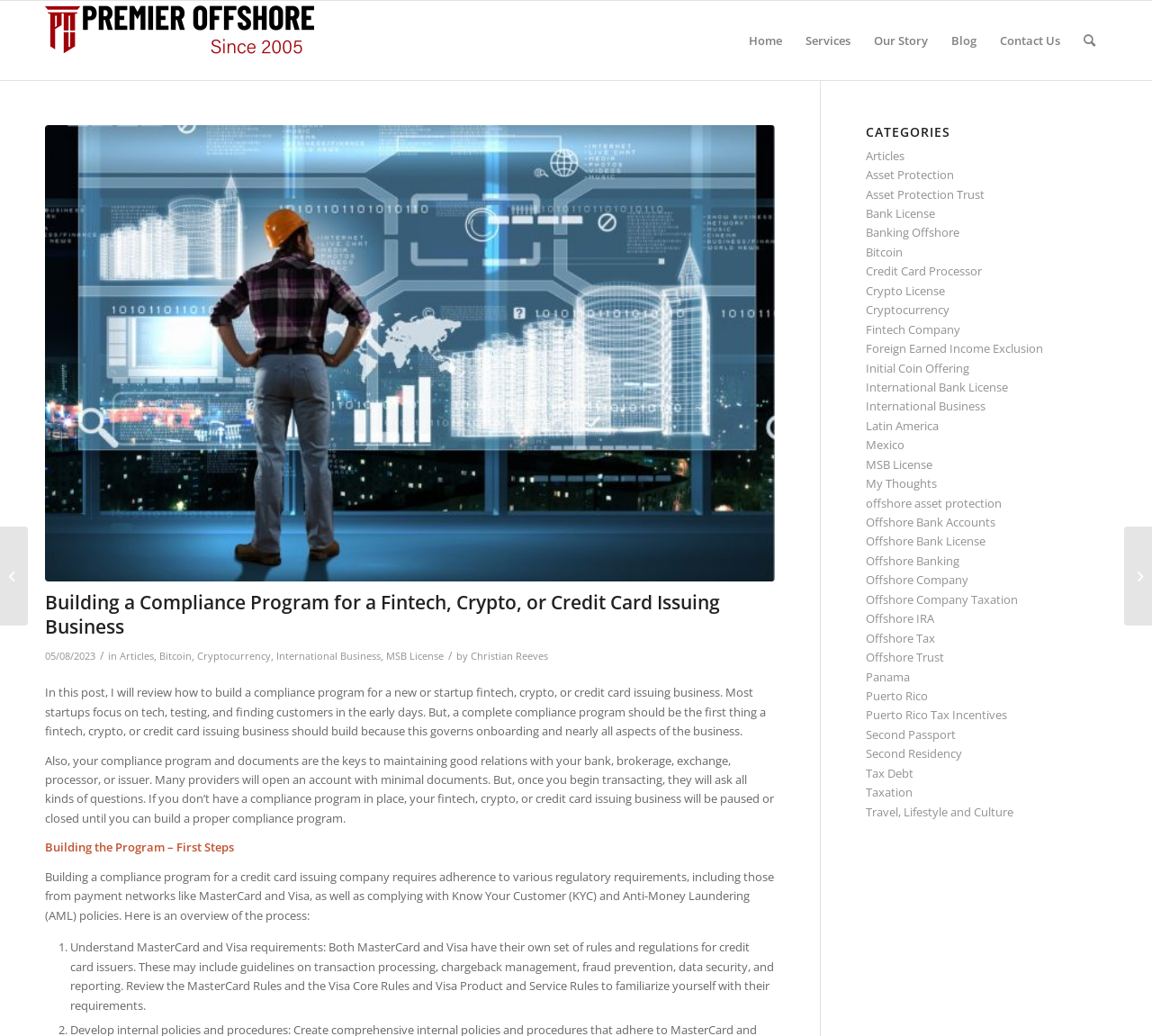Please identify the bounding box coordinates of the clickable area that will fulfill the following instruction: "Read the previous post". The coordinates should be in the format of four float numbers between 0 and 1, i.e., [left, top, right, bottom].

None